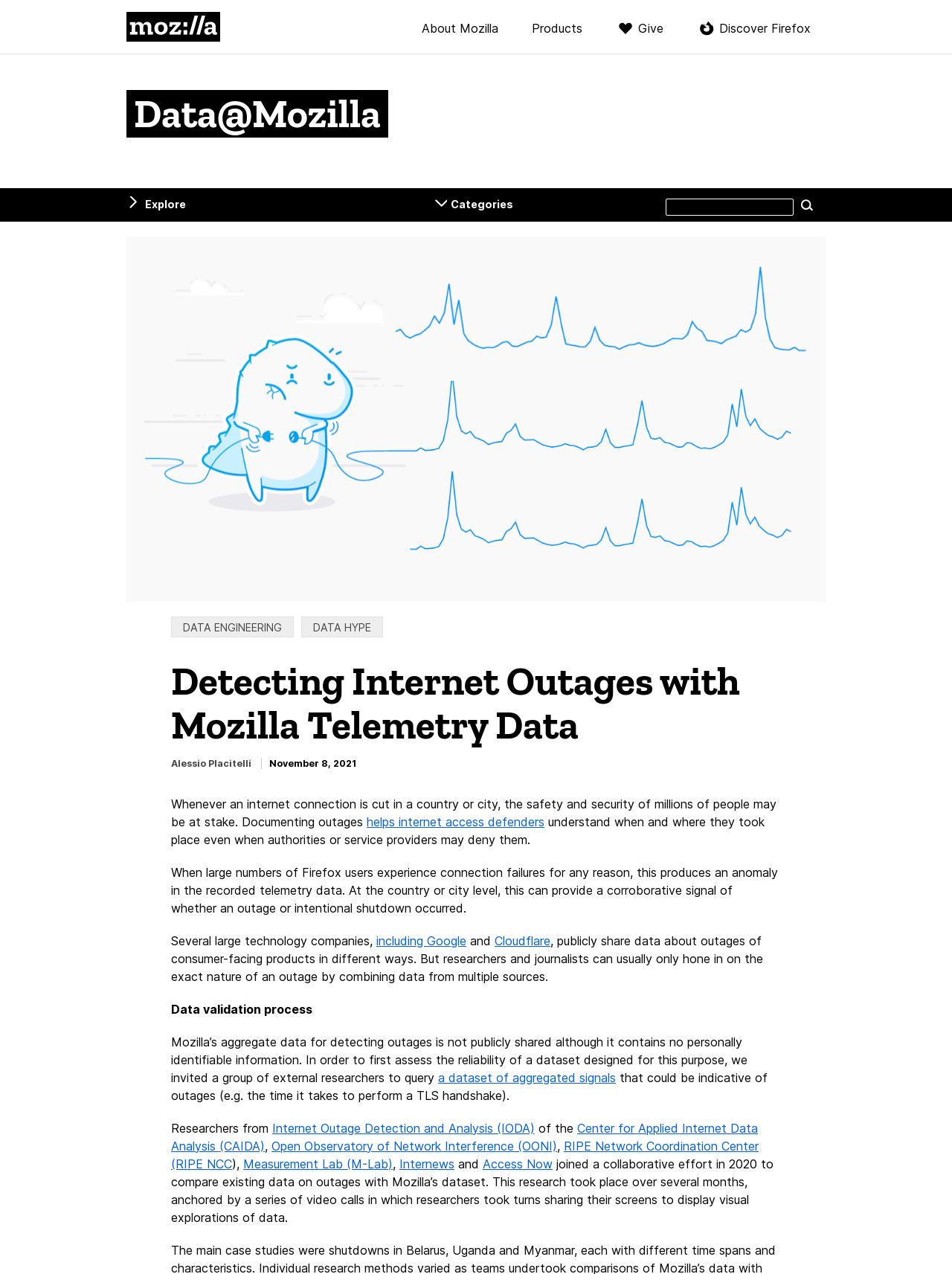Respond with a single word or phrase:
How many organizations participated in the collaborative effort?

8